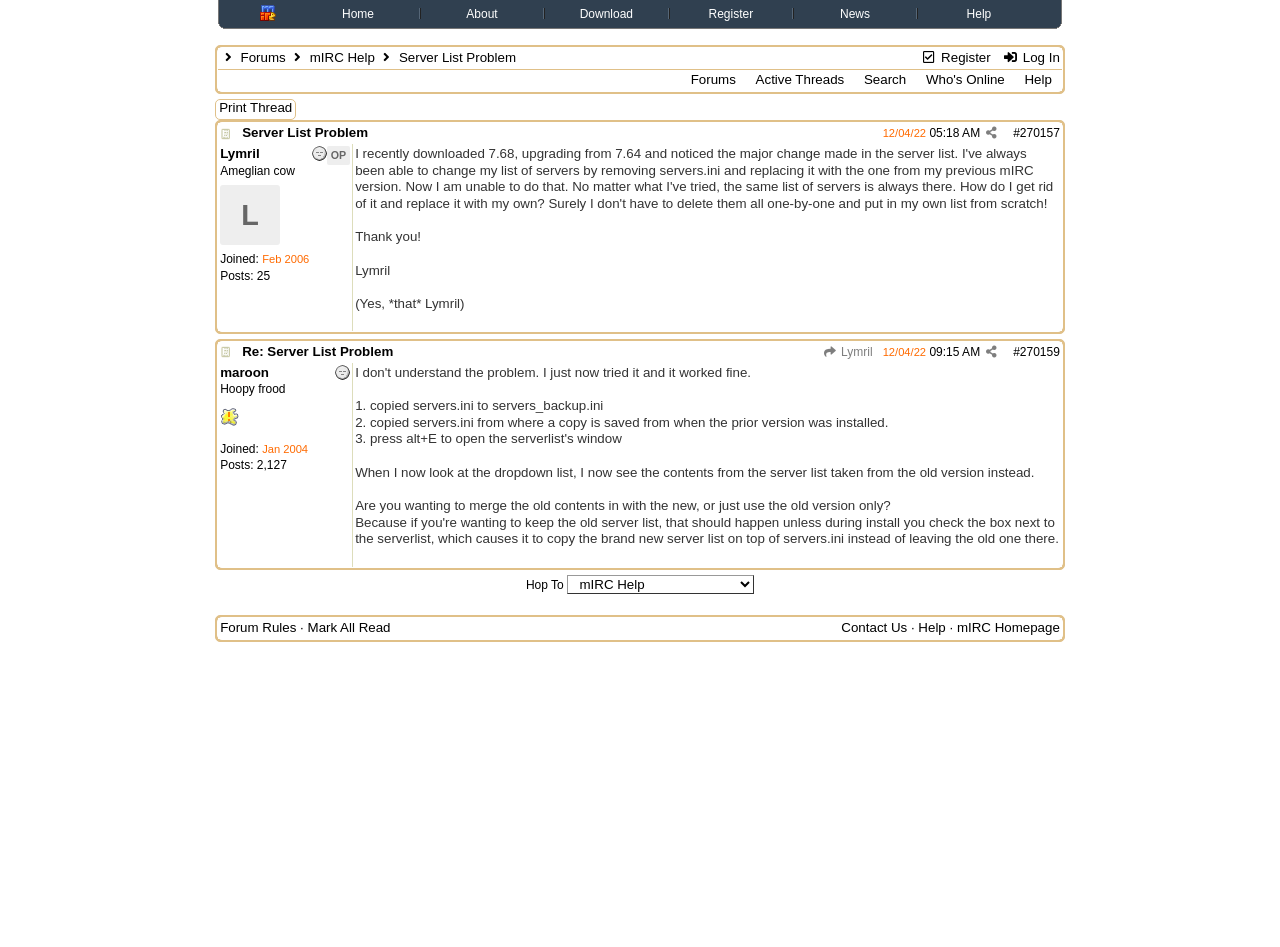Determine the bounding box coordinates of the clickable region to execute the instruction: "View the Server List Problem thread". The coordinates should be four float numbers between 0 and 1, denoted as [left, top, right, bottom].

[0.189, 0.132, 0.288, 0.148]